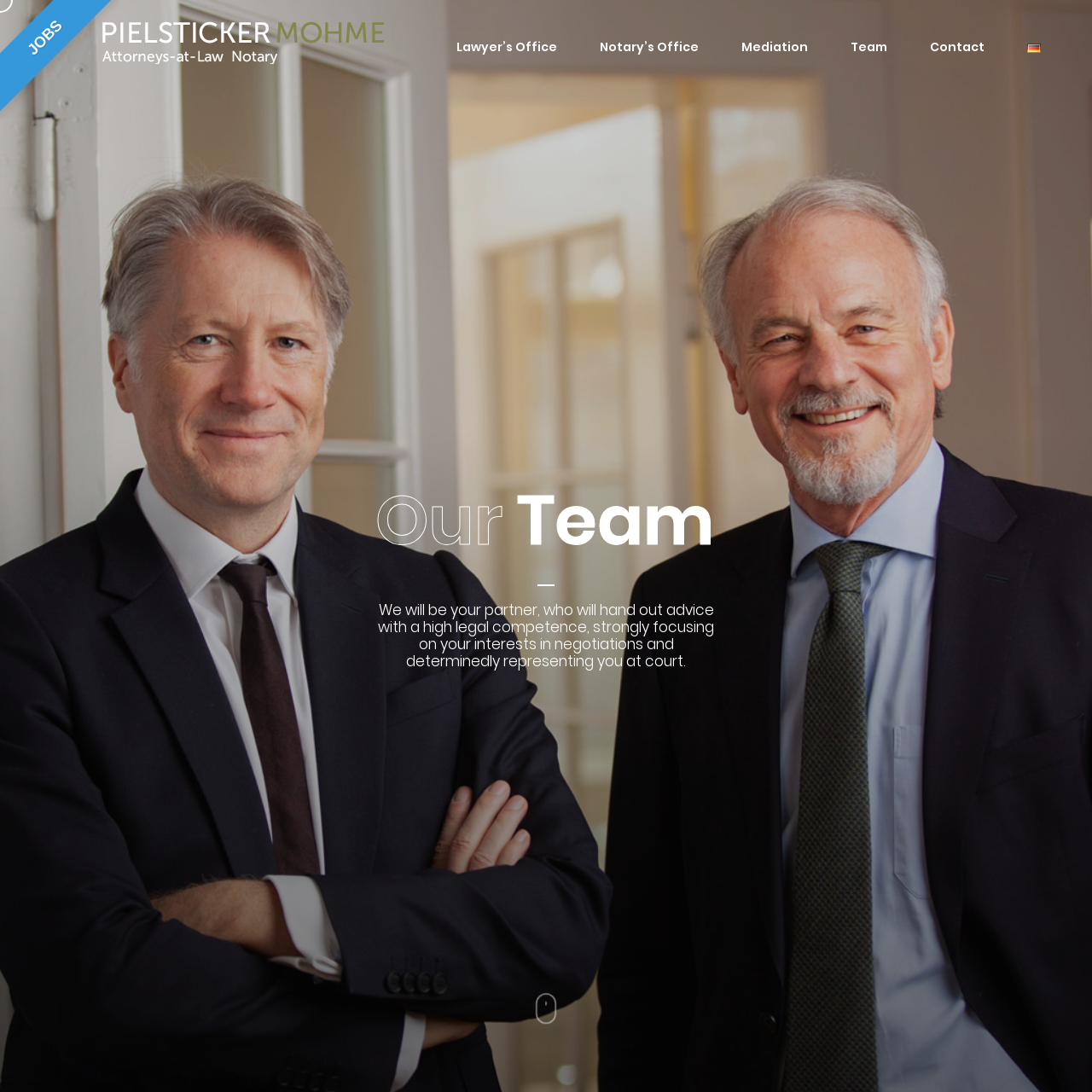Find the bounding box coordinates of the clickable element required to execute the following instruction: "Click the 'Team' link". Provide the coordinates as four float numbers between 0 and 1, i.e., [left, top, right, bottom].

[0.779, 0.027, 0.812, 0.054]